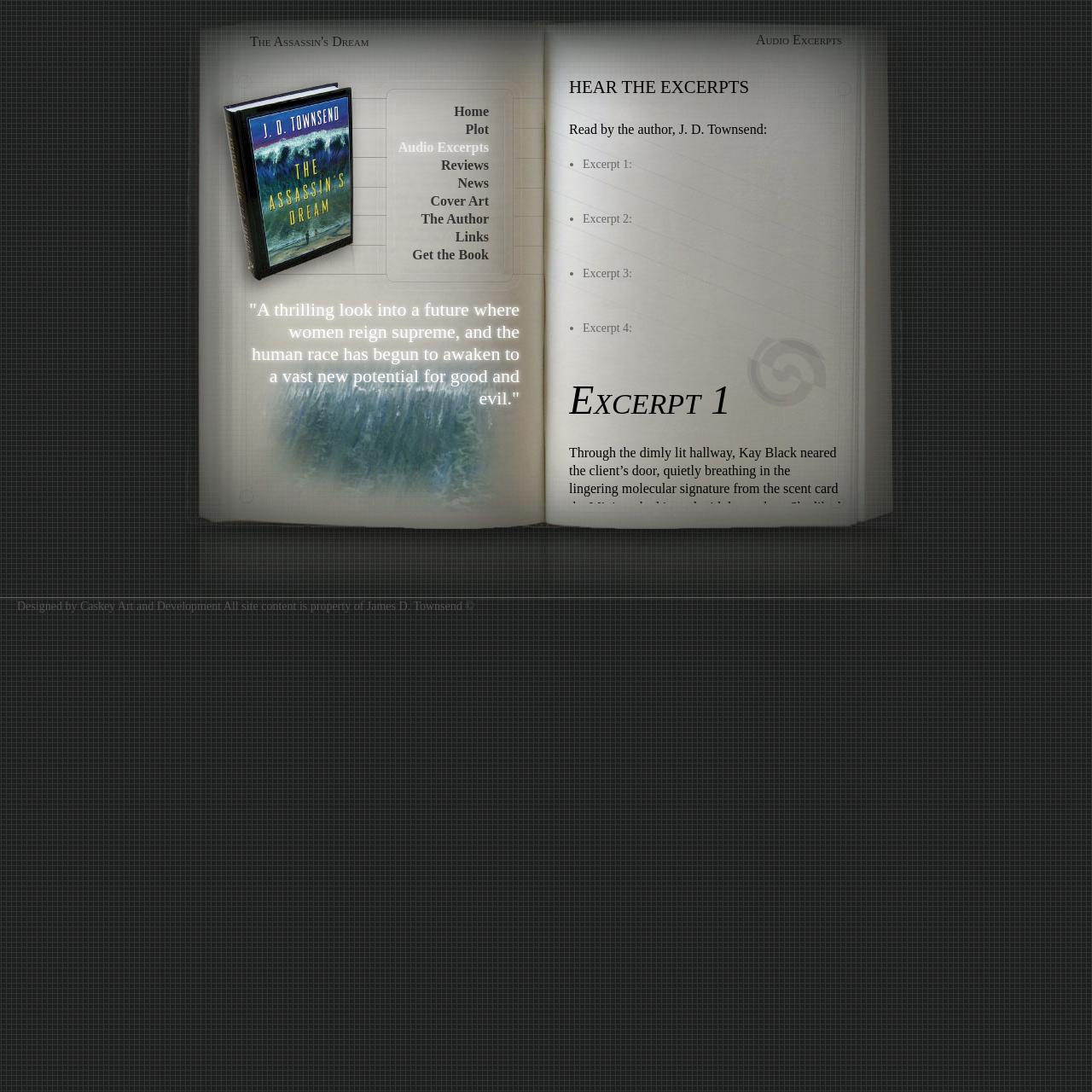How many audio excerpts are available?
Utilize the information in the image to give a detailed answer to the question.

The number of audio excerpts can be determined by counting the list markers '•' which are used to denote each excerpt. There are four list markers, each corresponding to an excerpt, namely Excerpt 1, Excerpt 2, Excerpt 3, and Excerpt 4.